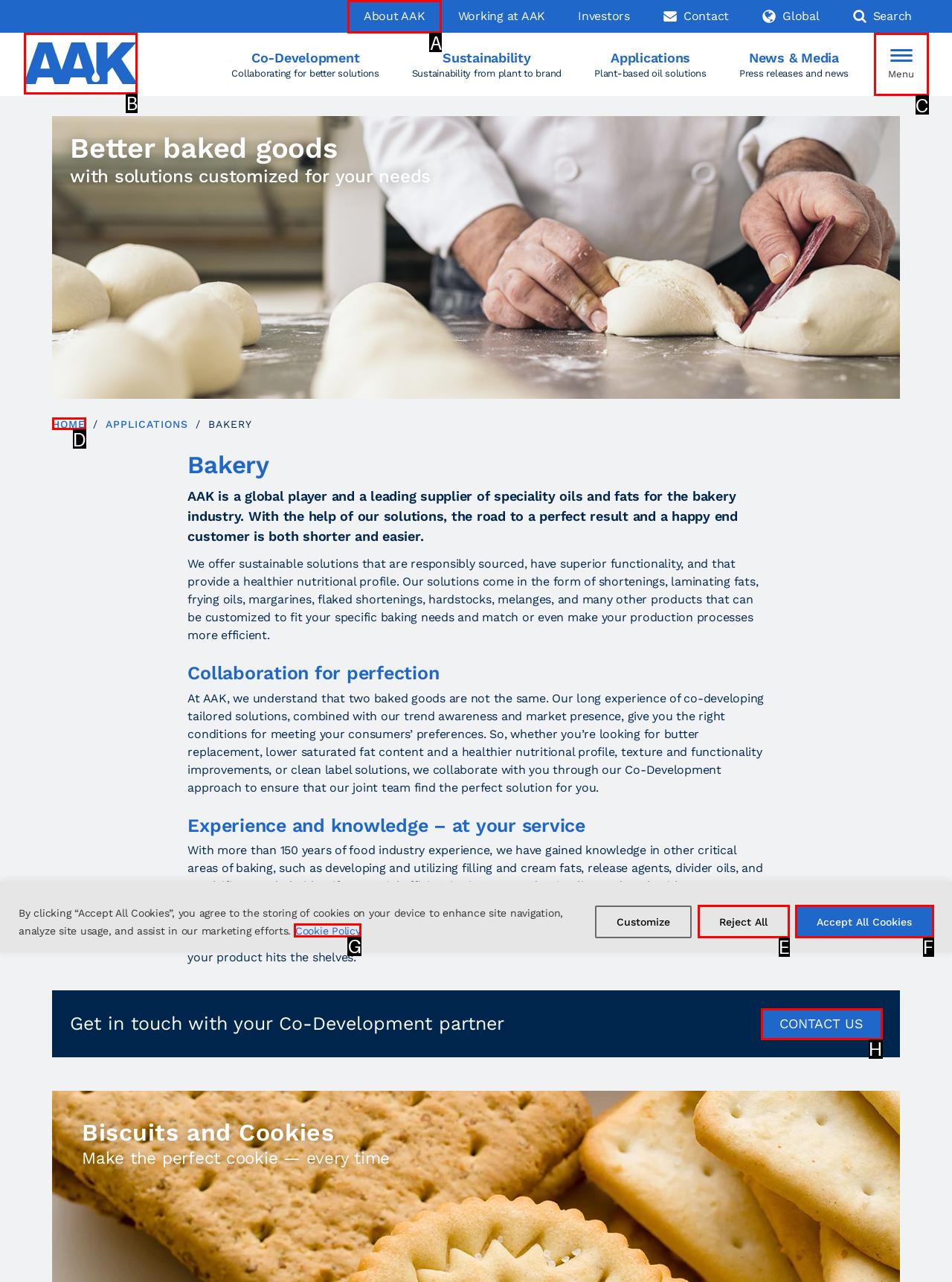Identify the correct HTML element to click to accomplish this task: Click the 'About AAK' link
Respond with the letter corresponding to the correct choice.

A